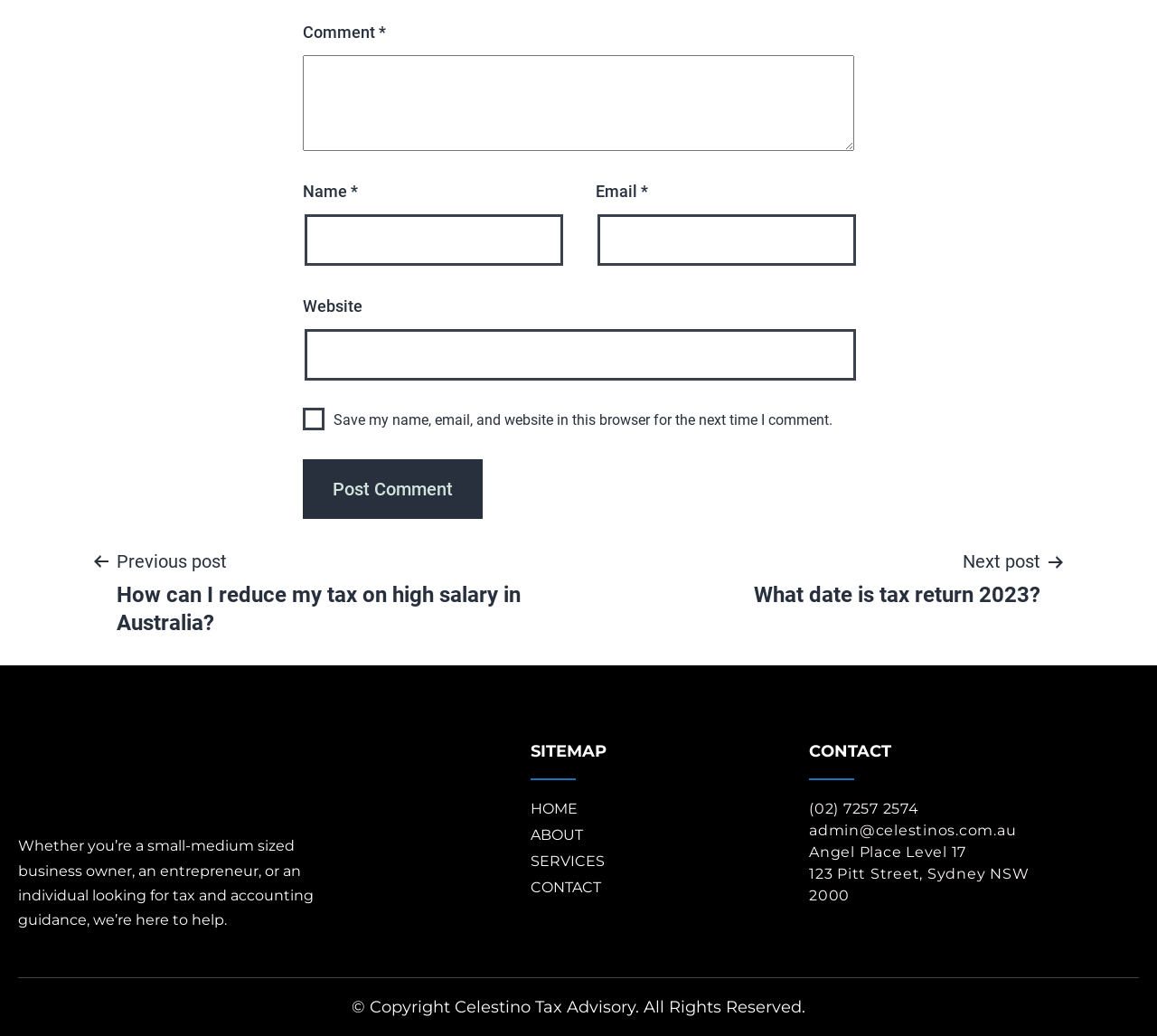Show the bounding box coordinates of the element that should be clicked to complete the task: "Visit the previous post".

[0.078, 0.527, 0.492, 0.616]